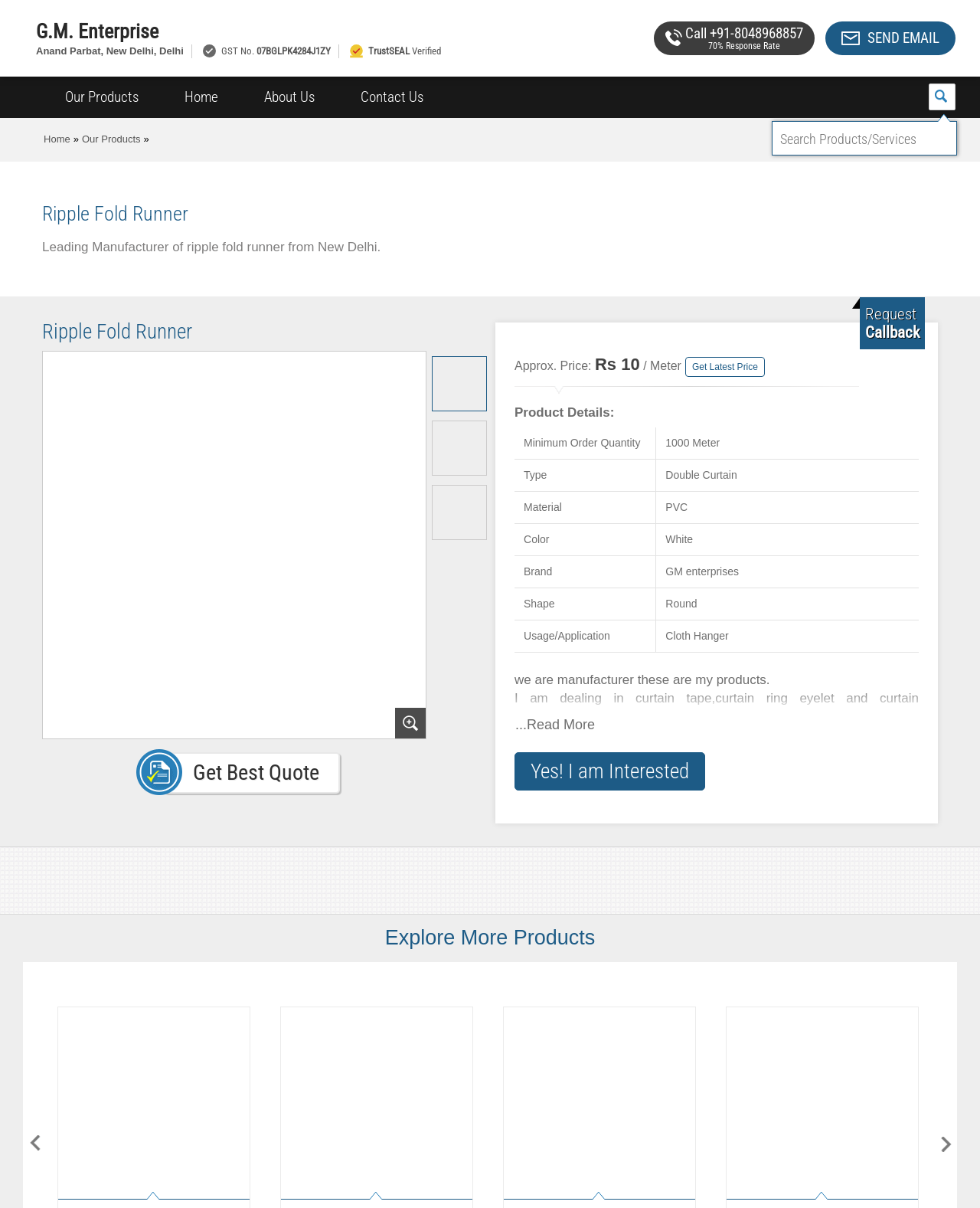What is the minimum order quantity of the Ripple Fold Runner?
Please provide a comprehensive and detailed answer to the question.

The minimum order quantity of the Ripple Fold Runner can be found in the product details table, where it says 'Minimum Order Quantity: 1000 Meter'.